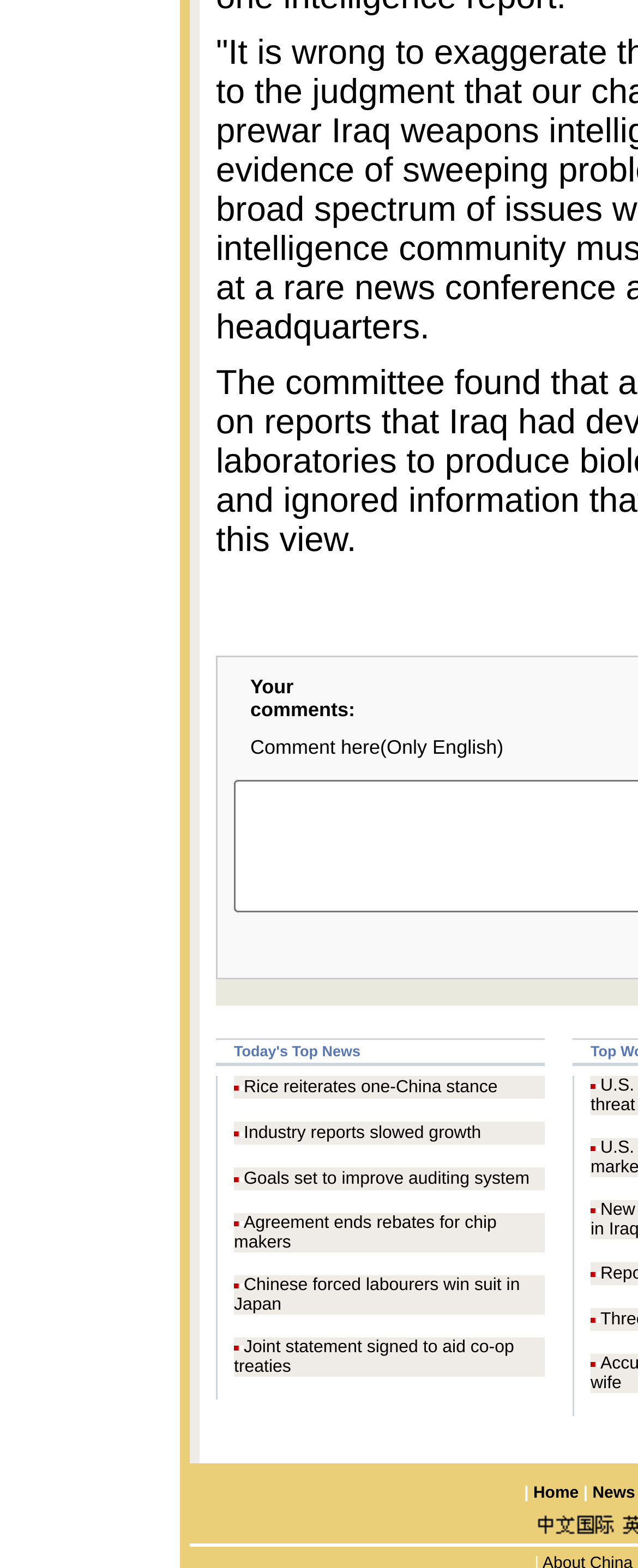Determine the bounding box coordinates of the clickable region to execute the instruction: "View 'Goals set to improve auditing system'". The coordinates should be four float numbers between 0 and 1, denoted as [left, top, right, bottom].

[0.382, 0.746, 0.83, 0.758]